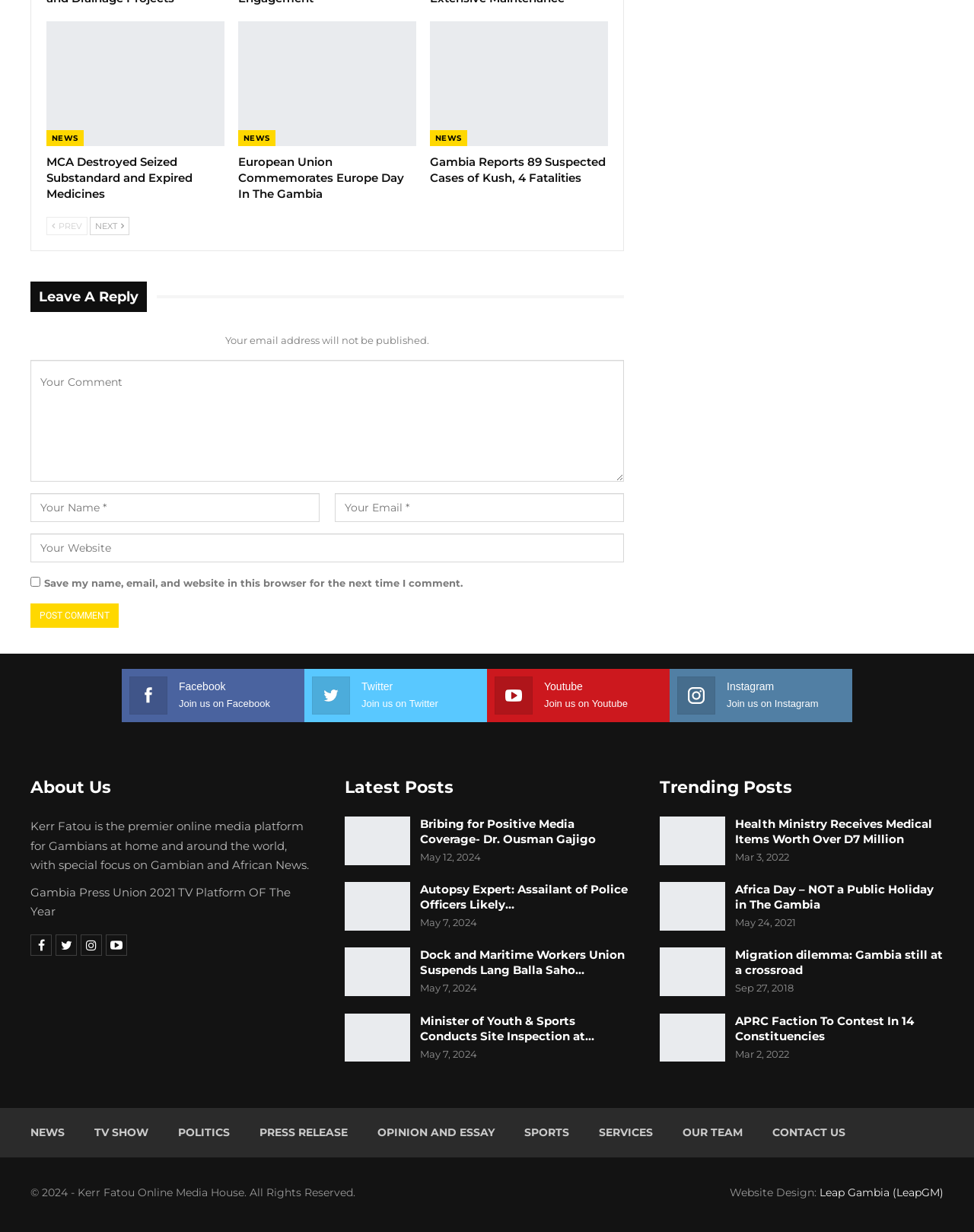Please determine the bounding box coordinates of the section I need to click to accomplish this instruction: "Send an email to jewishobserver@jfgd.net".

None